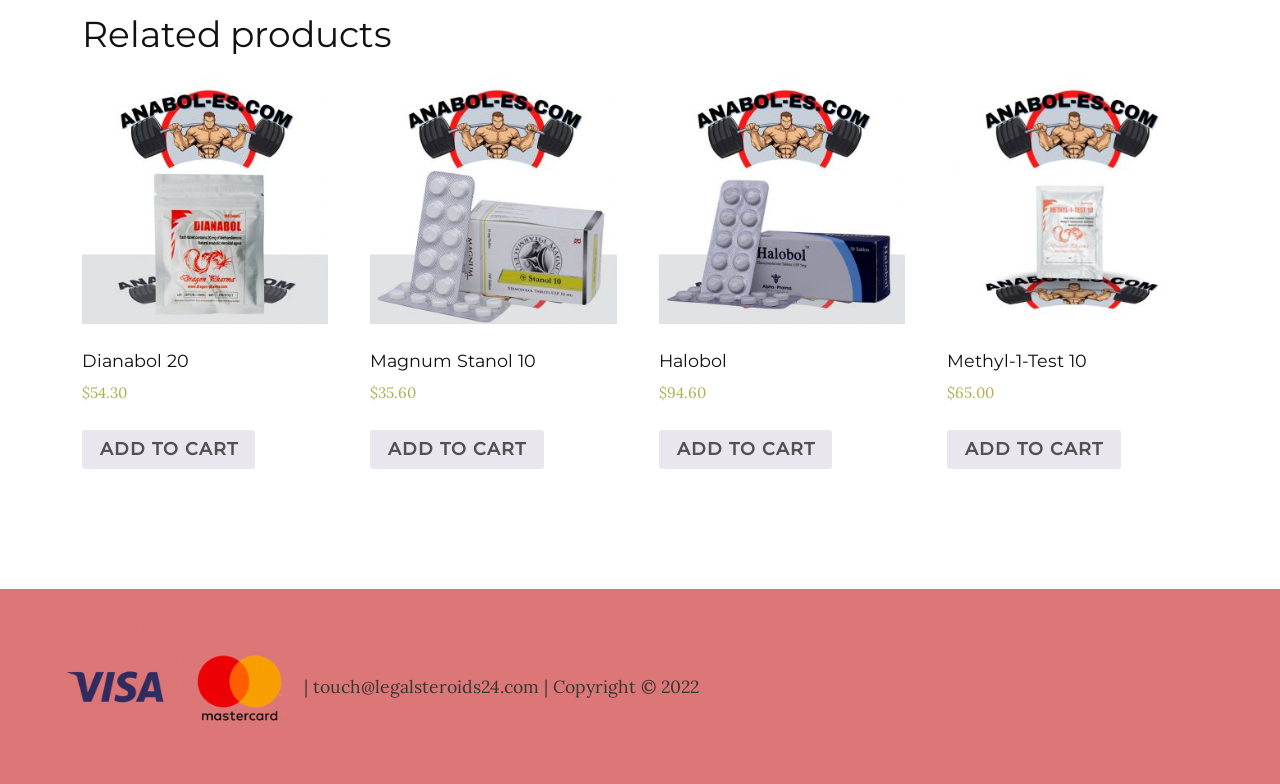Find the bounding box coordinates of the clickable element required to execute the following instruction: "View product details of Halobol". Provide the coordinates as four float numbers between 0 and 1, i.e., [left, top, right, bottom].

[0.515, 0.099, 0.707, 0.516]